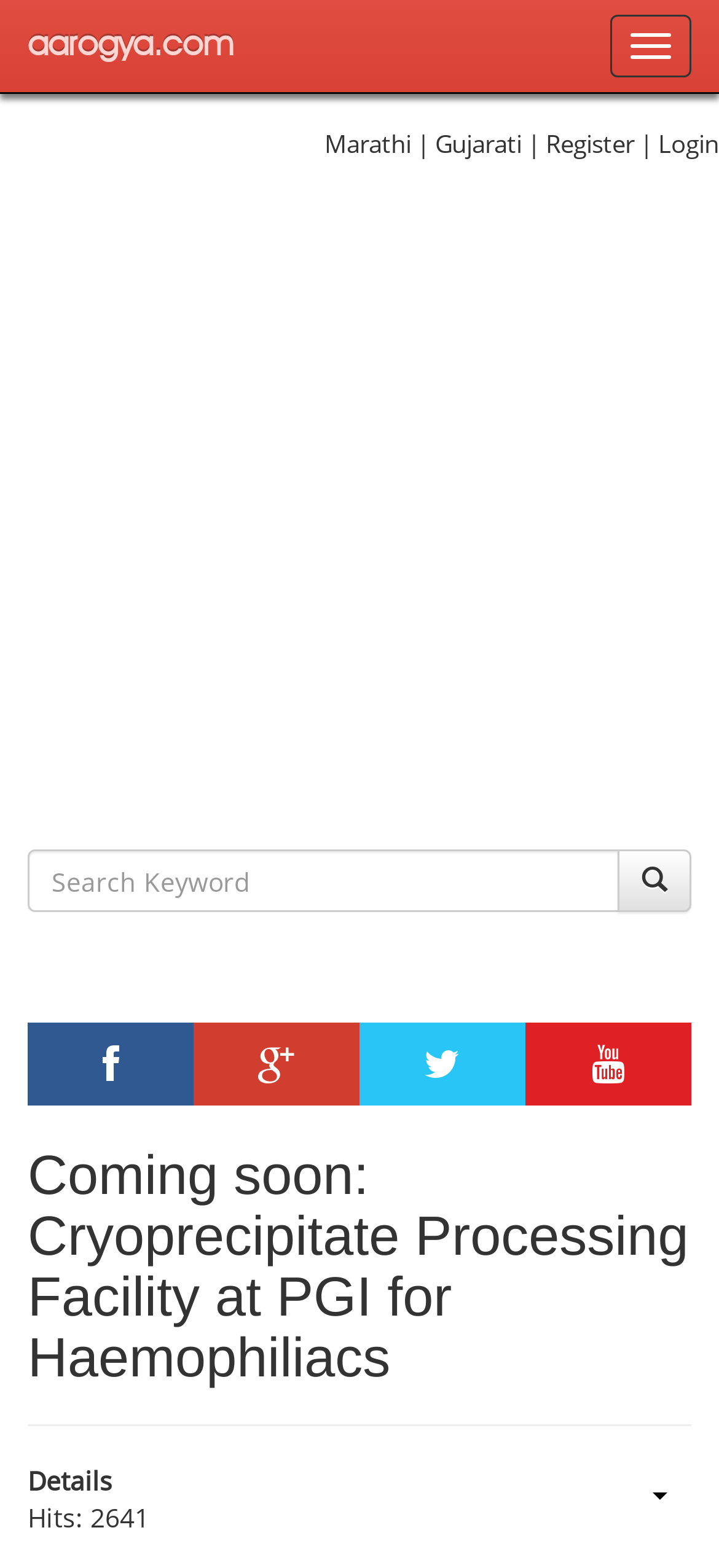Identify the bounding box for the described UI element: "Register".

[0.759, 0.081, 0.882, 0.102]